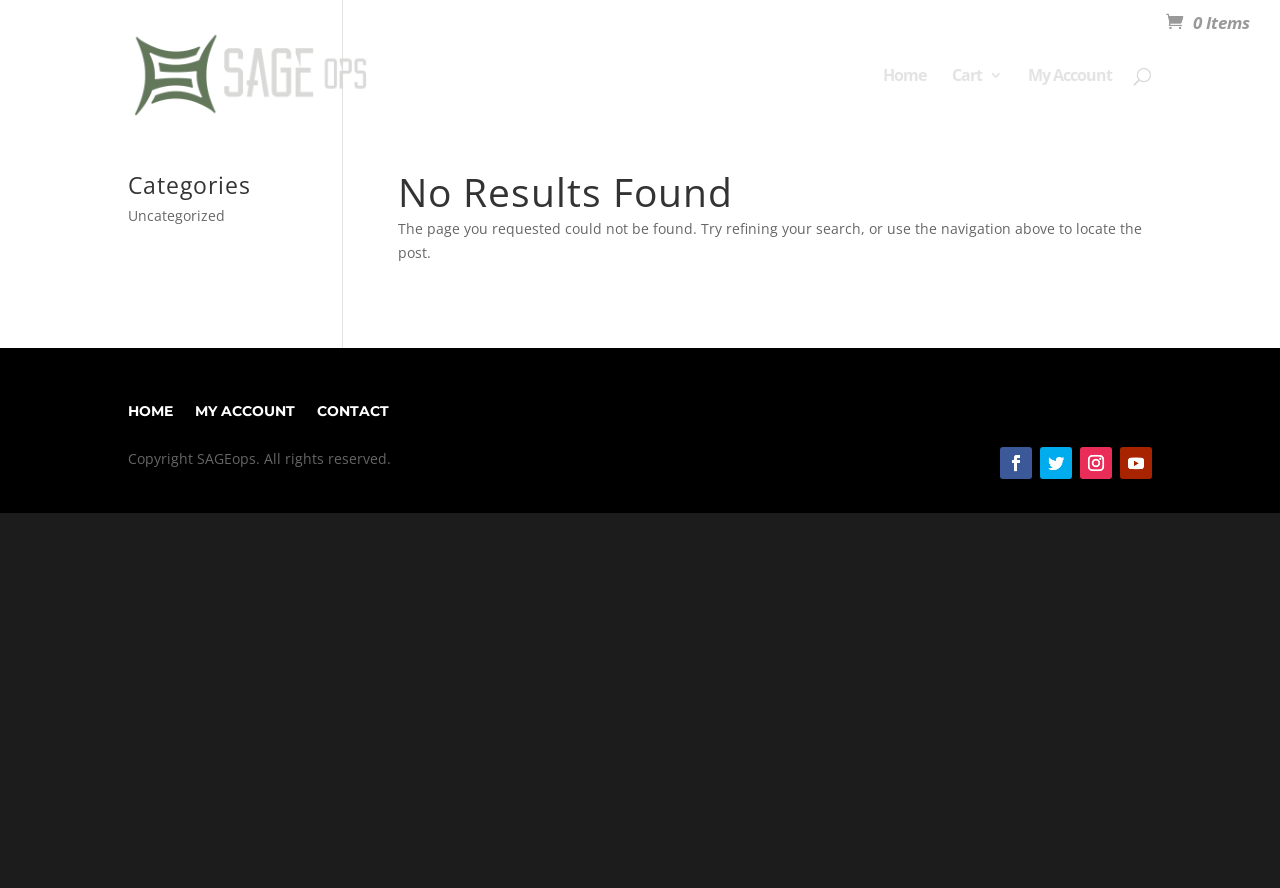Respond with a single word or phrase for the following question: 
What is the name of the website?

SAGEops